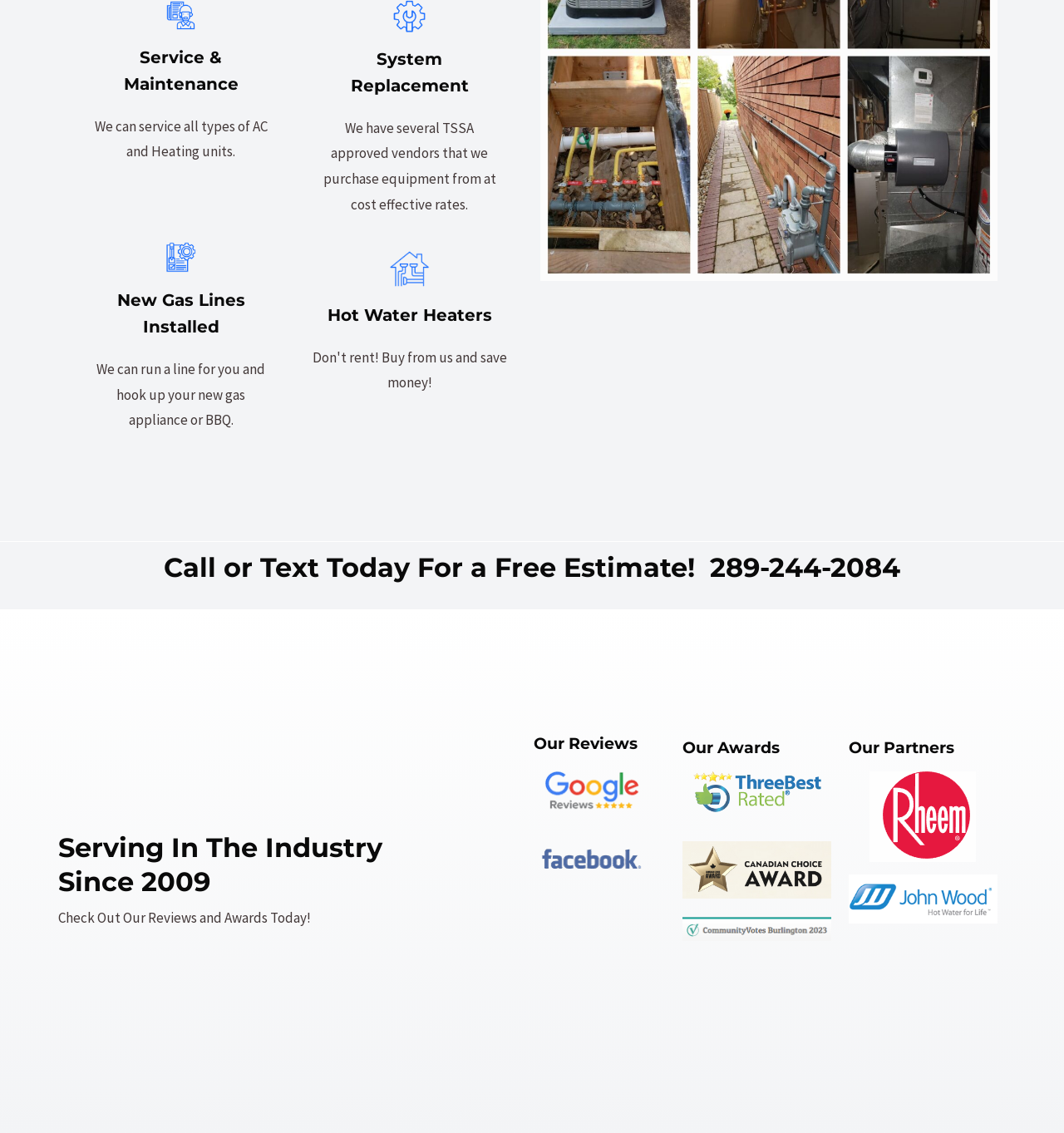Find the bounding box of the element with the following description: "alt="instagram, social network, app-2935404.jpg"". The coordinates must be four float numbers between 0 and 1, formatted as [left, top, right, bottom].

[0.501, 0.797, 0.61, 0.899]